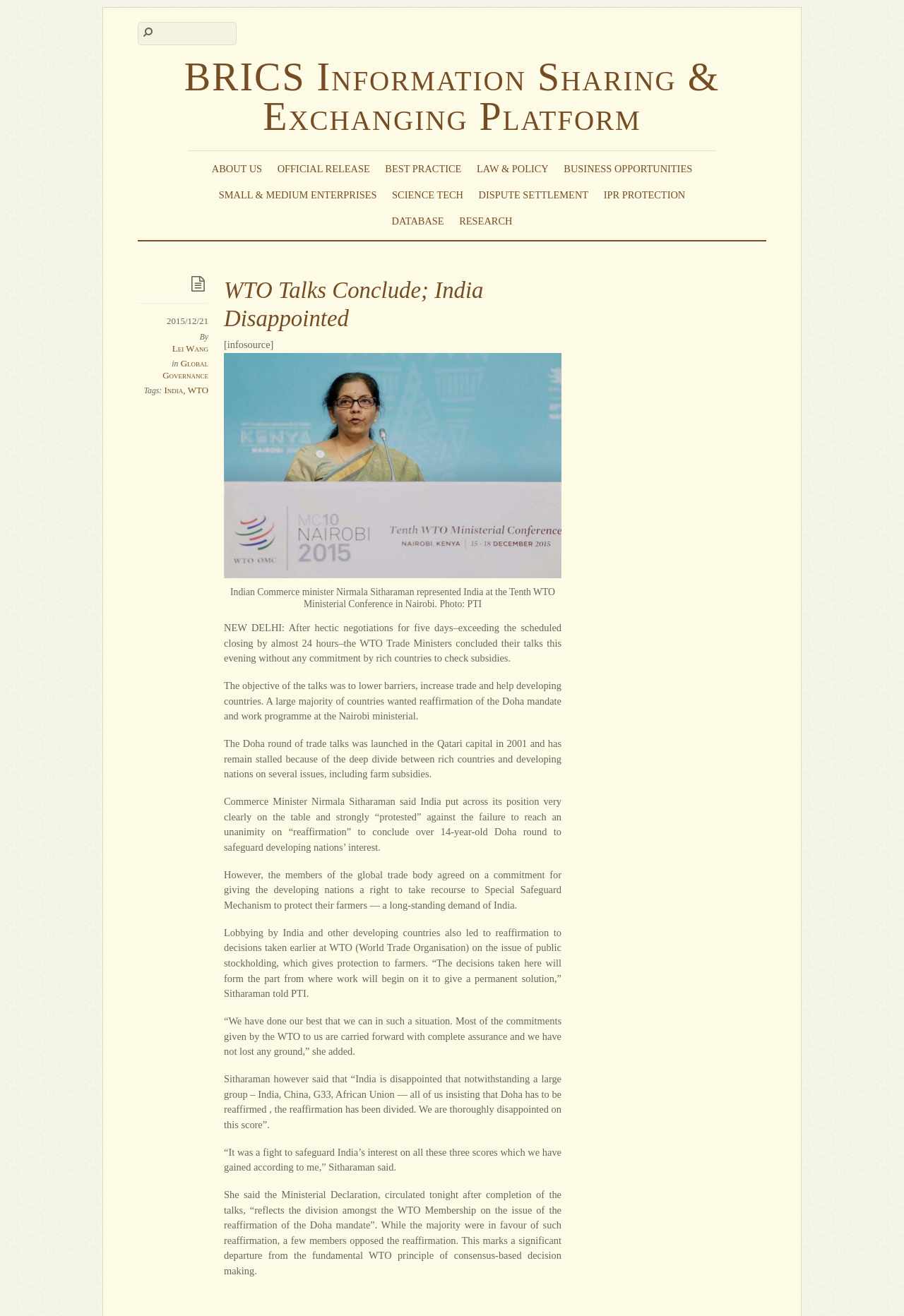What is the Doha round of trade talks?
Look at the image and answer the question with a single word or phrase.

Trade talks launched in 2001